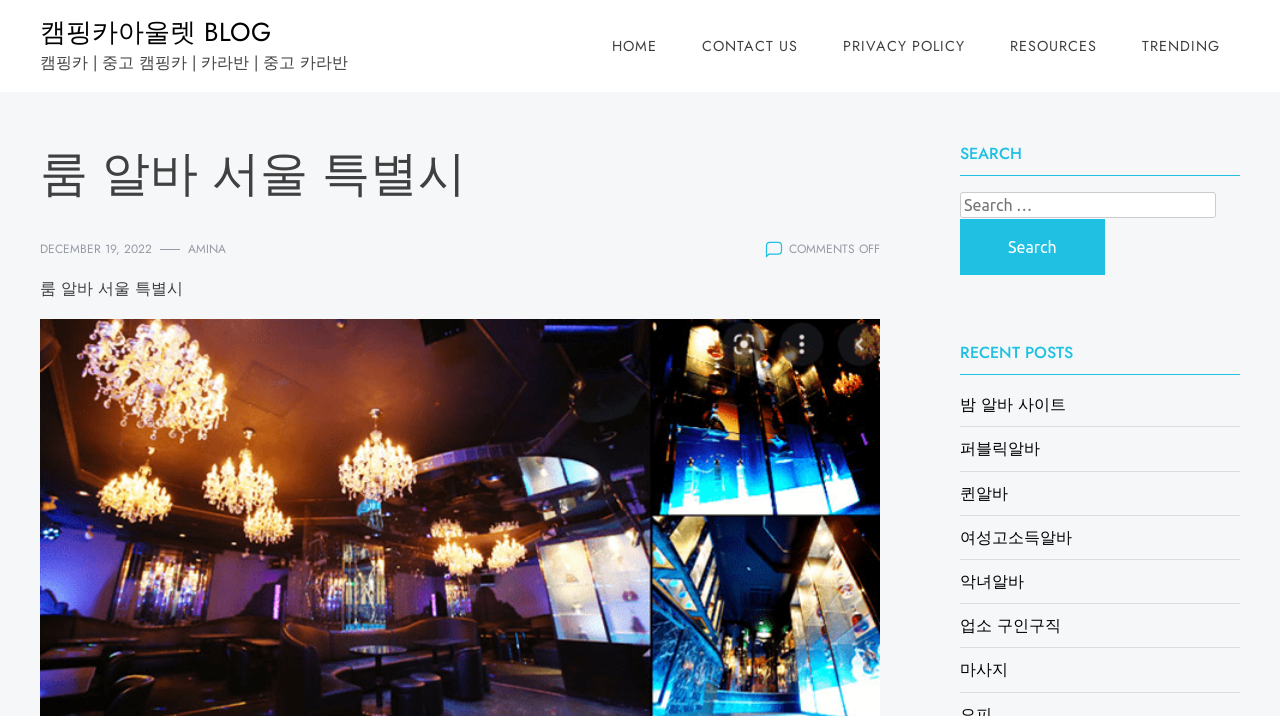Please locate the bounding box coordinates of the element's region that needs to be clicked to follow the instruction: "search for something". The bounding box coordinates should be provided as four float numbers between 0 and 1, i.e., [left, top, right, bottom].

[0.75, 0.268, 0.969, 0.384]